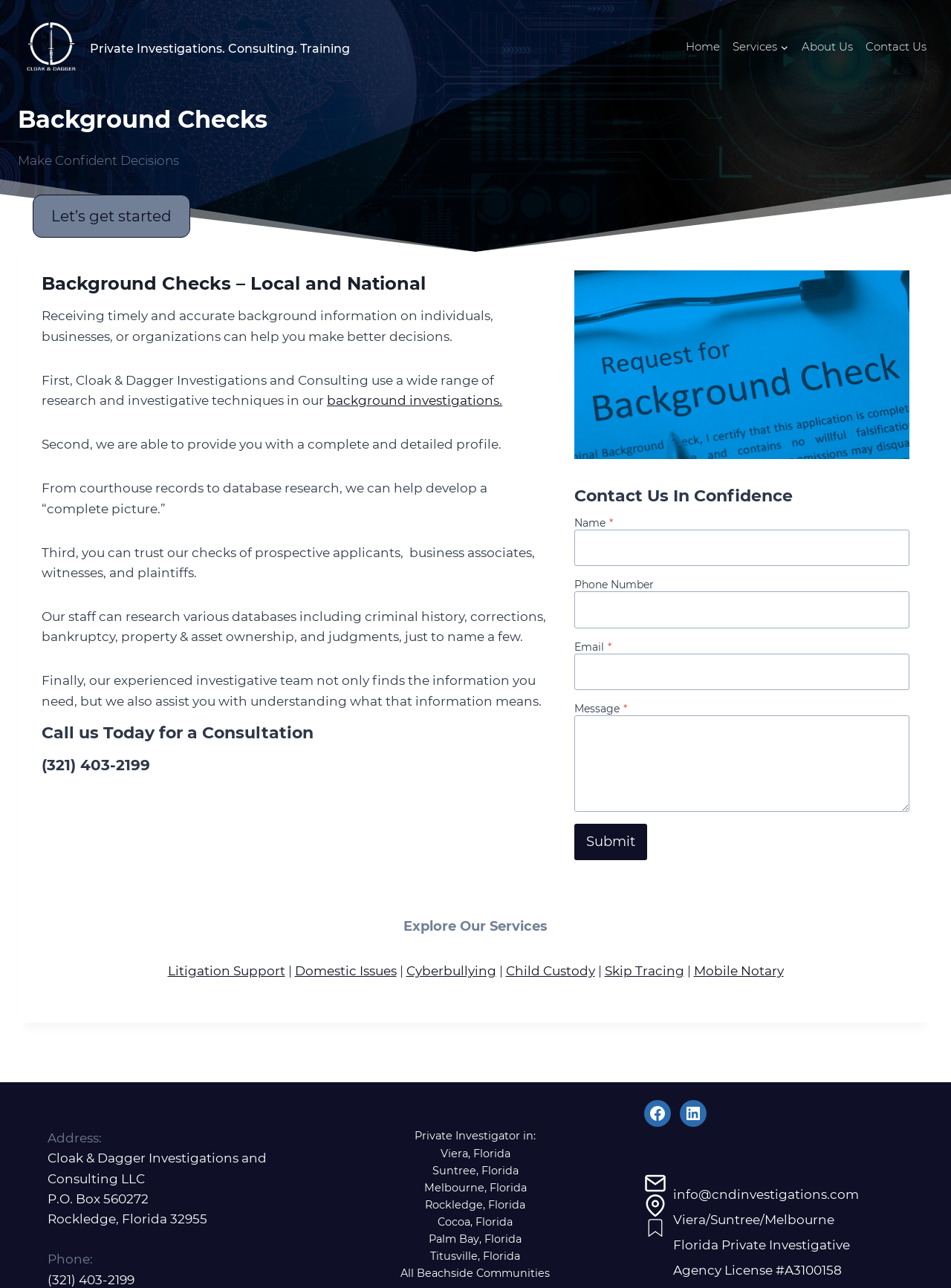Use a single word or phrase to answer this question: 
What is the name of the private investigator company?

Cloak & Dagger Investigations and Consulting LLC